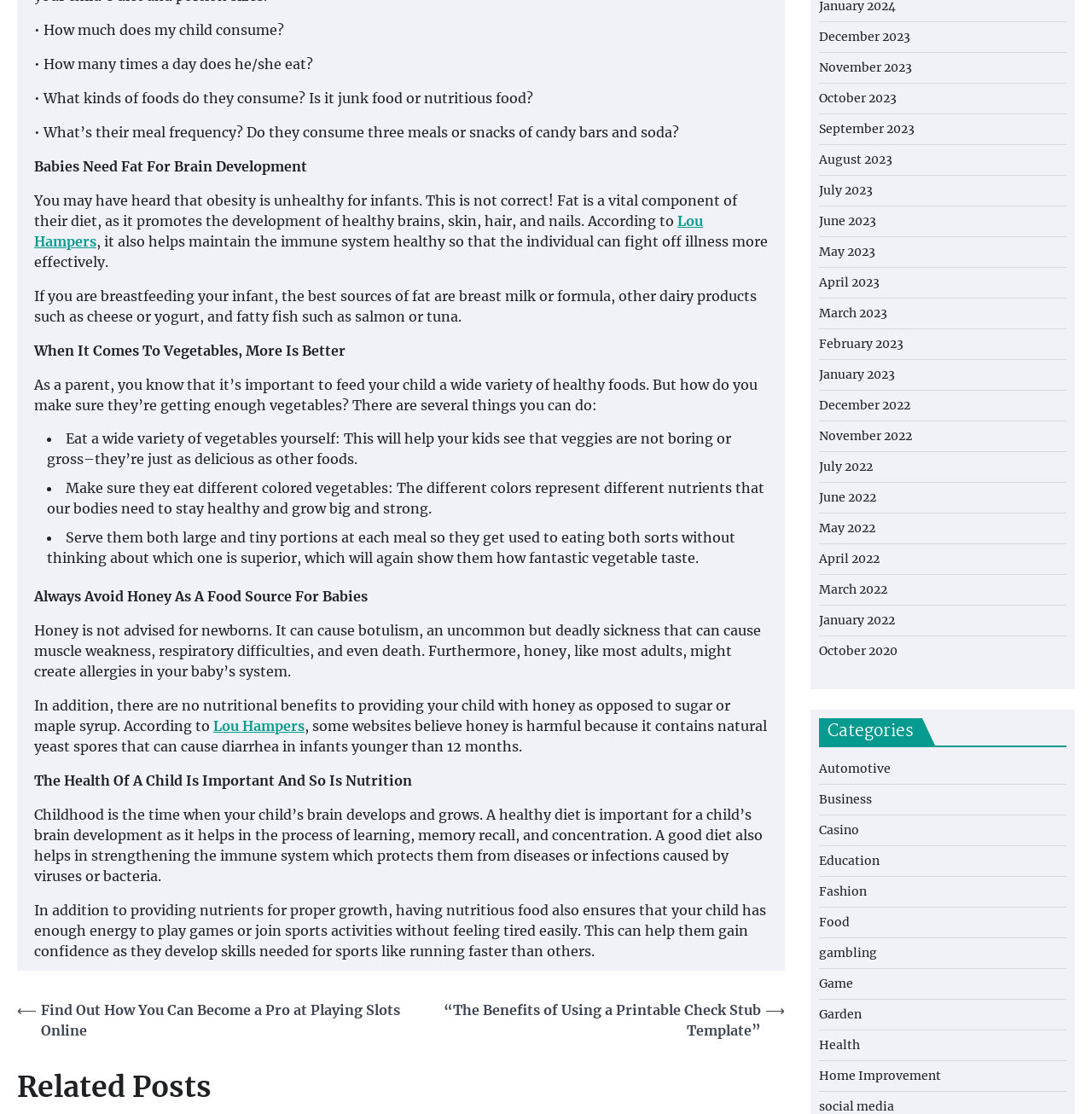What is the importance of a healthy diet for a child?
Using the screenshot, give a one-word or short phrase answer.

Brain development and immune system